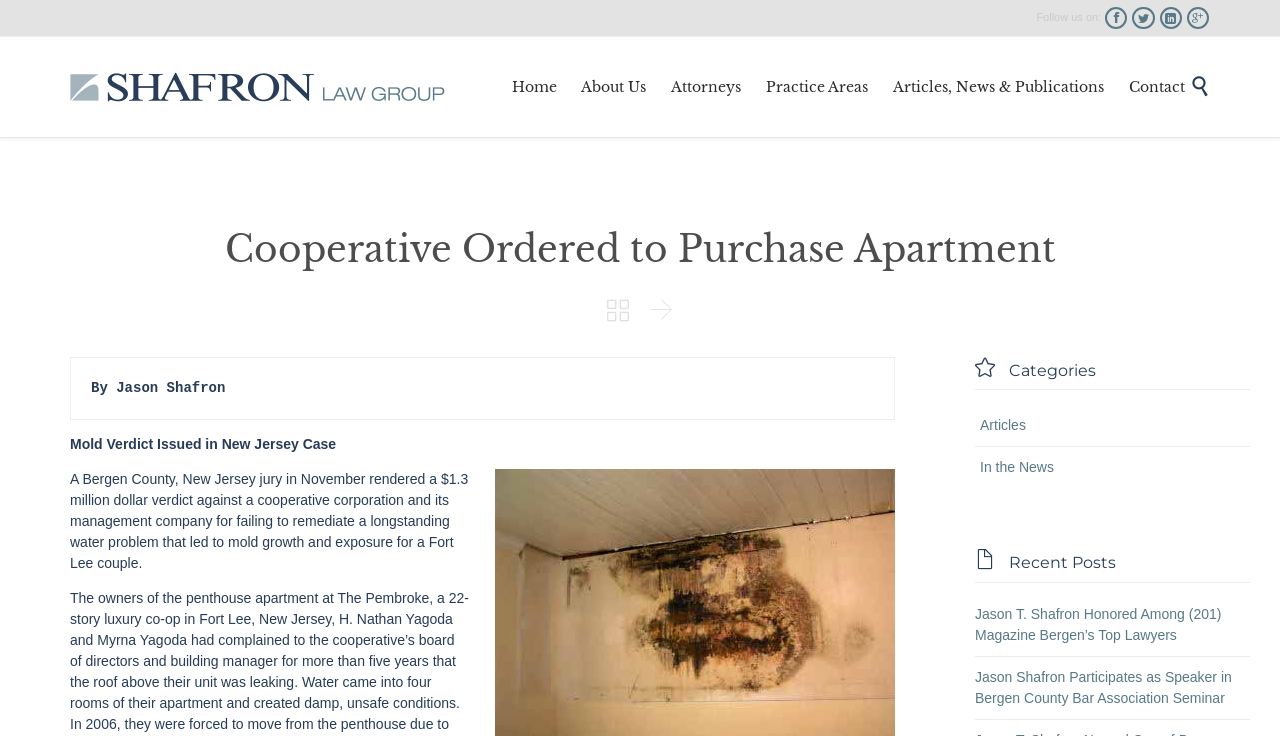Give a detailed overview of the webpage's appearance and contents.

The webpage is about Shafron Law Group, a business litigation law firm located in the NY and Bergen County, NJ metropolitan area. At the top-right corner, there are four social media links, followed by a "Follow us on:" text. Below this, there is a navigation menu with links to "Home", "About Us", "Attorneys", "Practice Areas", "Articles, News & Publications", and "Contact". 

On the left side, there is a prominent heading "Cooperative Ordered to Purchase Apartment", which is likely a news article or a publication. Below this heading, there are two buttons with icons, possibly for sharing or printing the article. 

The main content area has a news article or publication with the title "Mold Verdict Issued in New Jersey Case" written by Jason Shafron. The article discusses a court verdict related to mold growth and exposure in a Fort Lee couple's apartment. 

On the right side, there are two sections: "Categories" and "Recent Posts". The "Categories" section has links to "Articles" and "In the News", while the "Recent Posts" section lists two news articles, one about Jason T. Shafron being honored among Bergen's Top Lawyers and another about his participation as a speaker in a Bergen County Bar Association seminar.